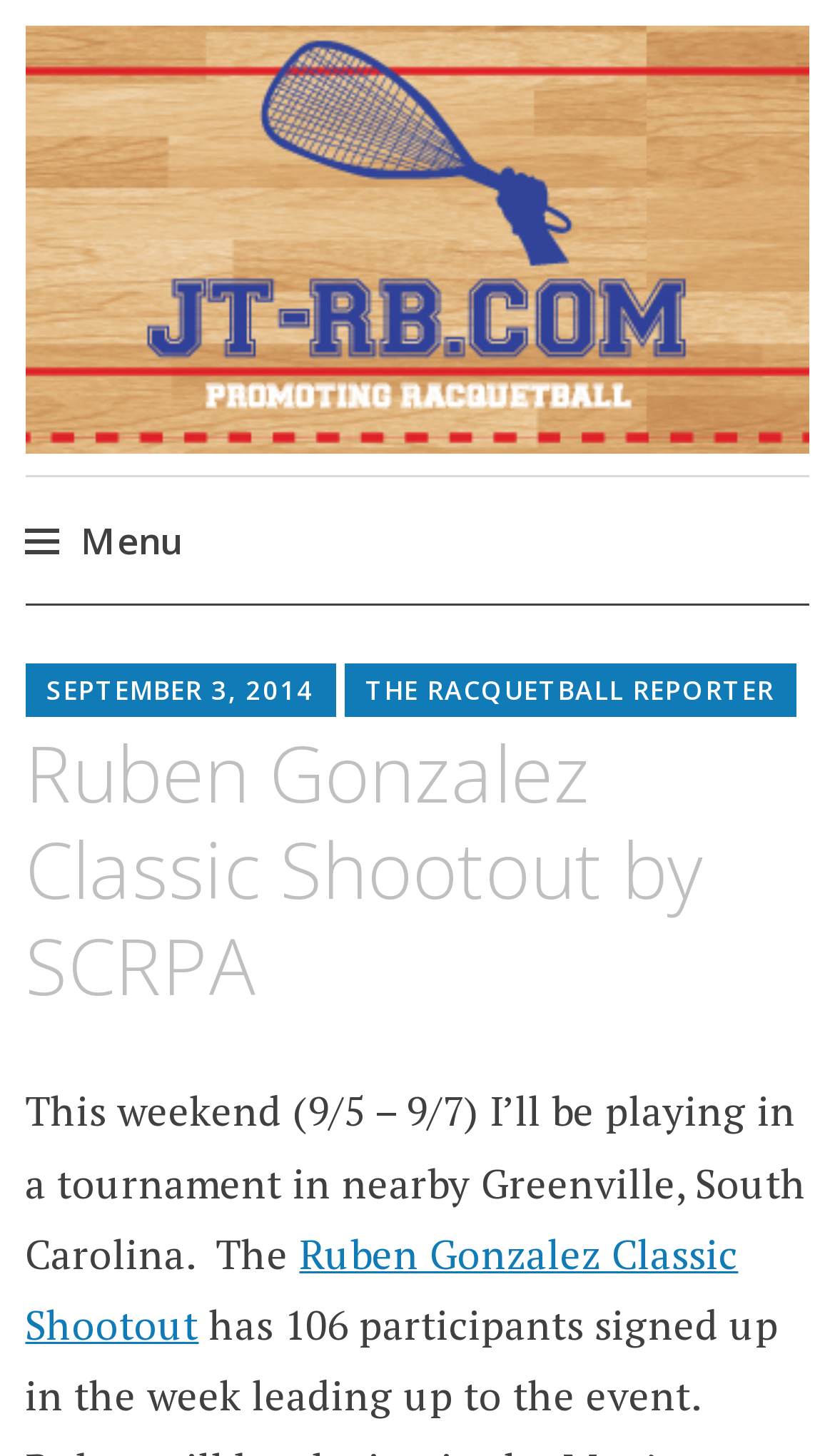What is the name of the tournament? Observe the screenshot and provide a one-word or short phrase answer.

Ruben Gonzalez Classic Shootout